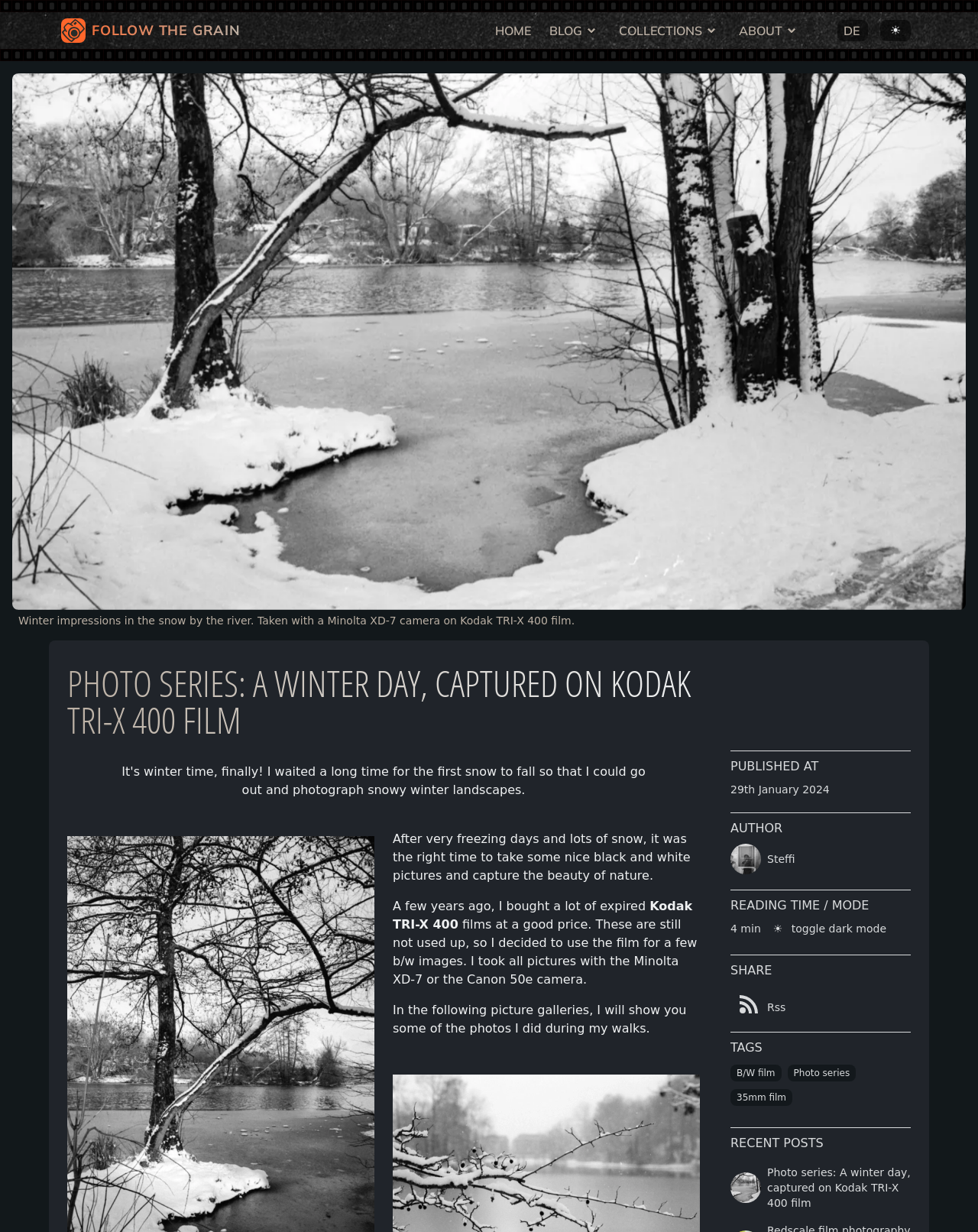What is the author's name?
Based on the image, answer the question in a detailed manner.

The author's name is mentioned as 'Steffi' on the webpage, along with a self-portrait image.